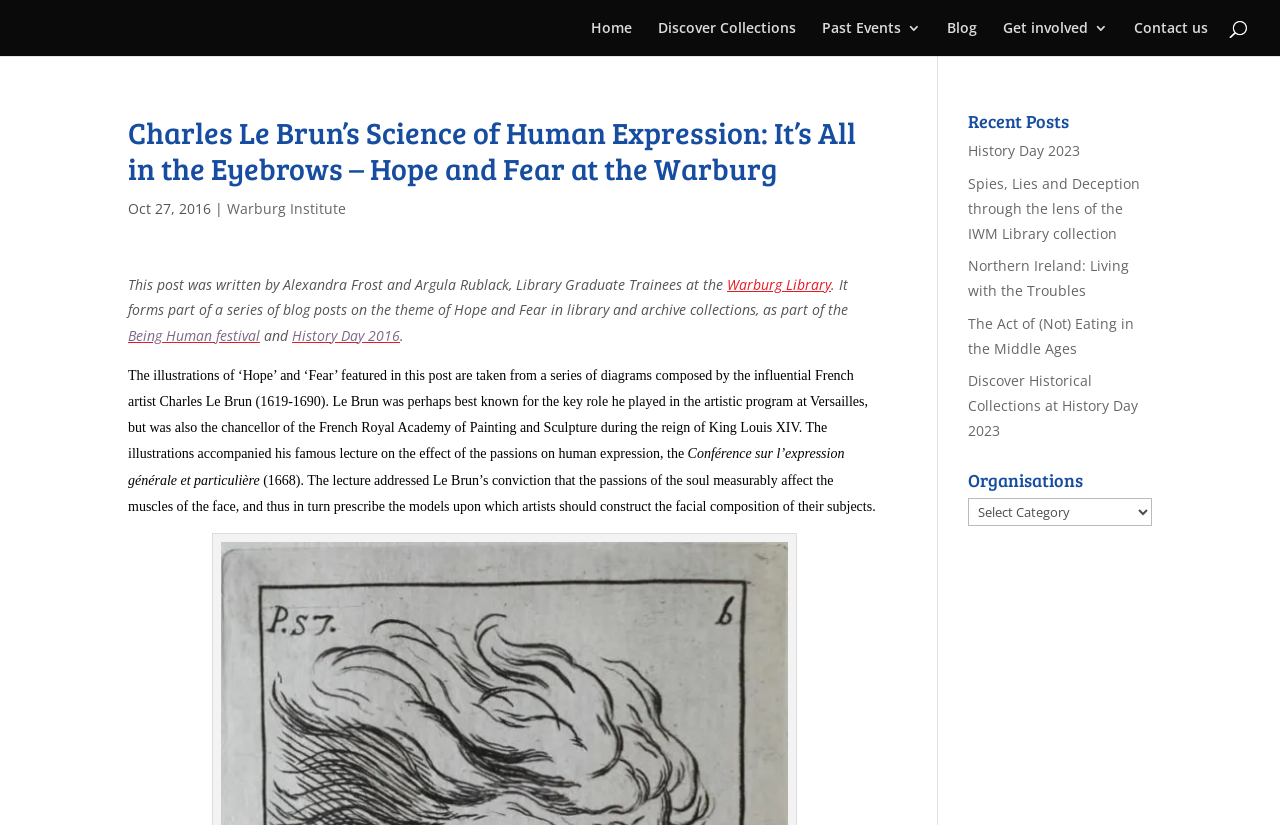Detail the various sections and features of the webpage.

The webpage is about a blog post titled "Charles Le Brun’s Science of Human Expression: It’s All in the Eyebrows - Hope and Fear at the Warburg". At the top of the page, there is a navigation menu with links to "Home", "Discover Collections", "Past Events 3", "Blog", "Get involved 3", and "Contact us". 

Below the navigation menu, the title of the blog post is displayed prominently, followed by the date "Oct 27, 2016" and the authors' names, Alexandra Frost and Argula Rublack, who are Library Graduate Trainees at the Warburg Library. 

The main content of the blog post is divided into several paragraphs, which discuss the illustrations of "Hope" and "Fear" by Charles Le Brun, a French artist, and his lecture on the effect of the passions on human expression. The text is accompanied by no images.

To the right of the main content, there are two sections: "Recent Posts" and "Organisations". The "Recent Posts" section lists five links to other blog posts, including "History Day 2023" and "Spies, Lies and Deception through the lens of the IWM Library collection". The "Organisations" section has a combobox with a dropdown menu, but it is not expanded.